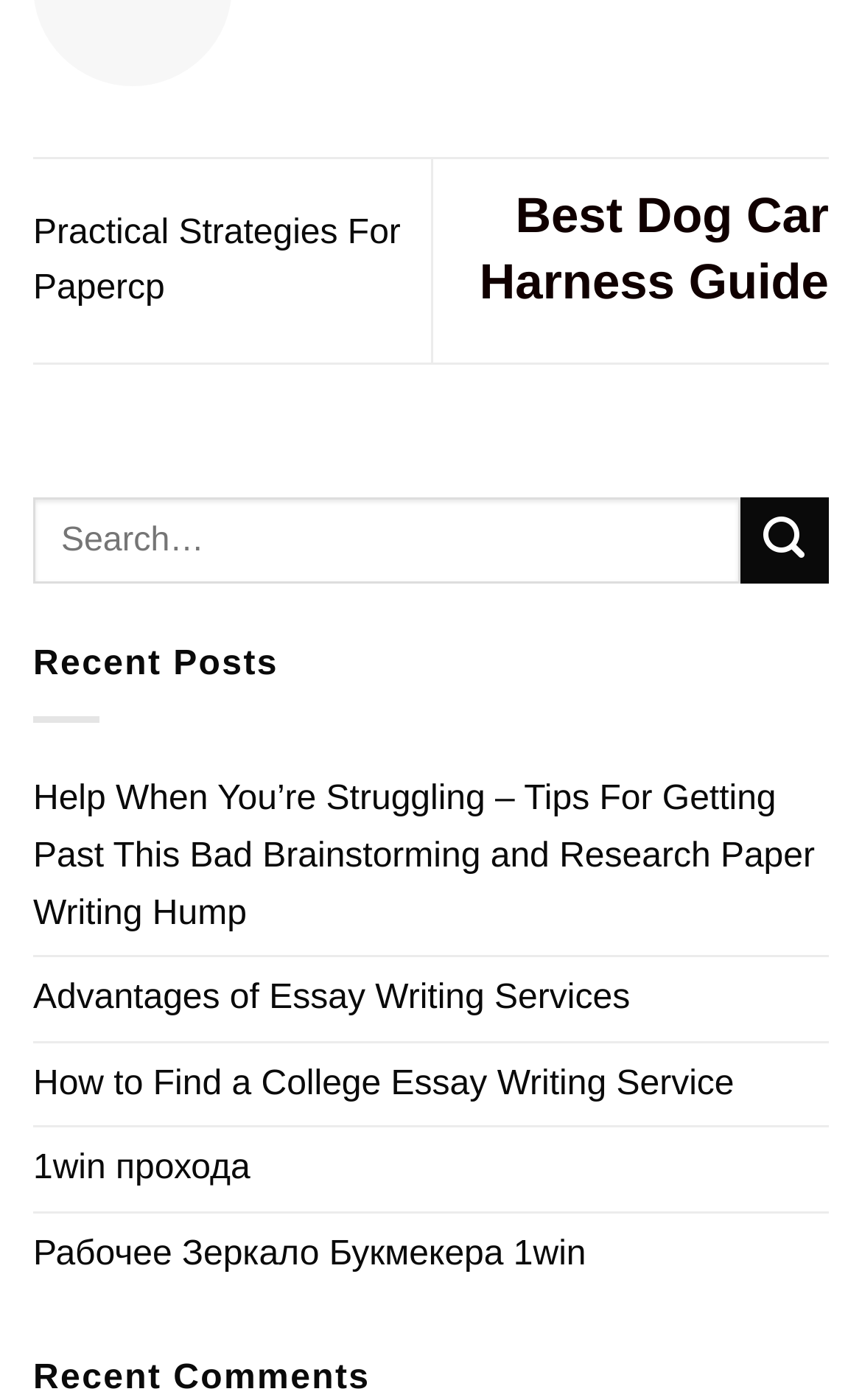How many links are there on the webpage?
Based on the image, provide your answer in one word or phrase.

7